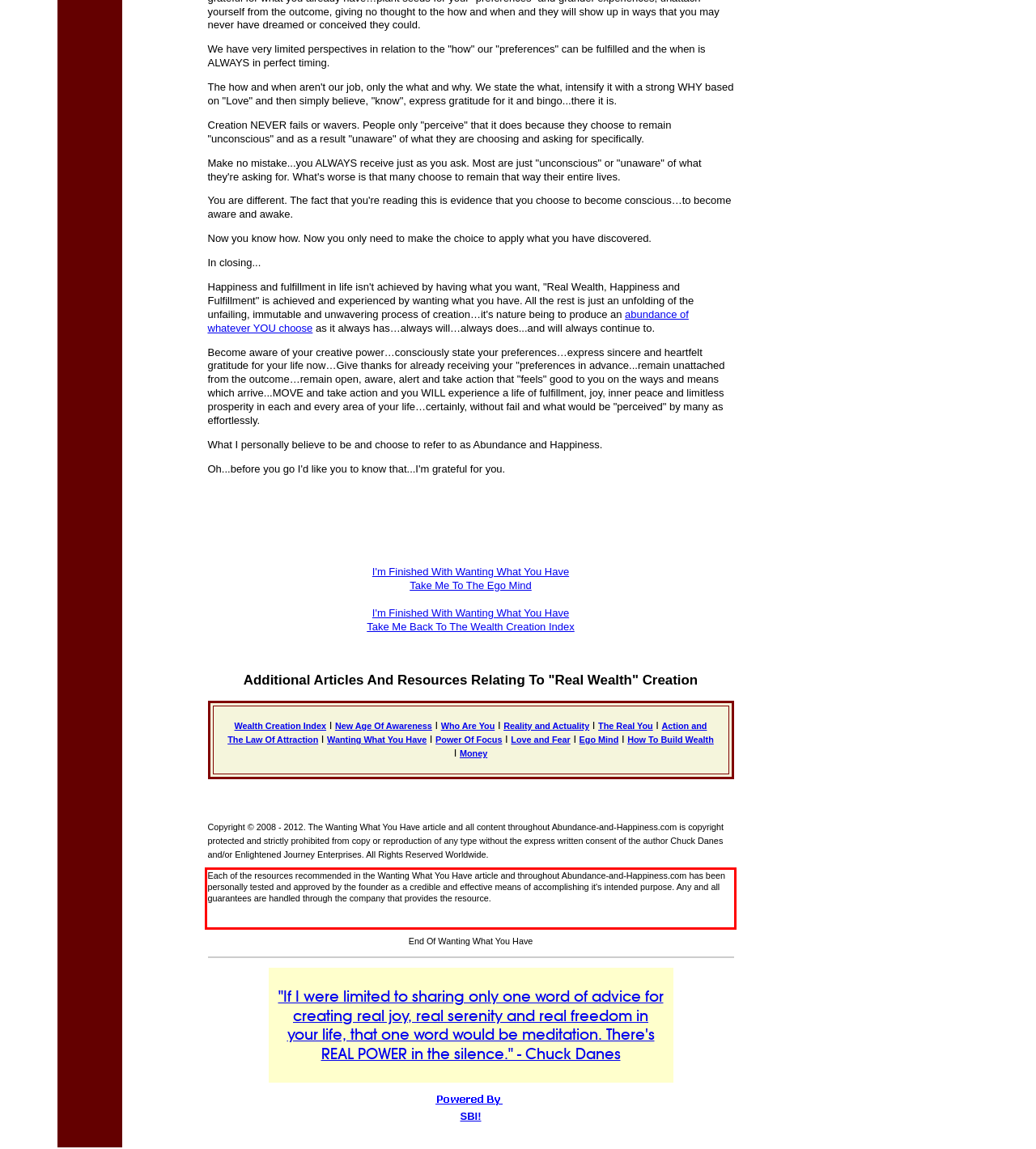Please perform OCR on the text within the red rectangle in the webpage screenshot and return the text content.

Each of the resources recommended in the Wanting What You Have article and throughout Abundance-and-Happiness.com has been personally tested and approved by the founder as a credible and effective means of accomplishing it's intended purpose. Any and all guarantees are handled through the company that provides the resource.